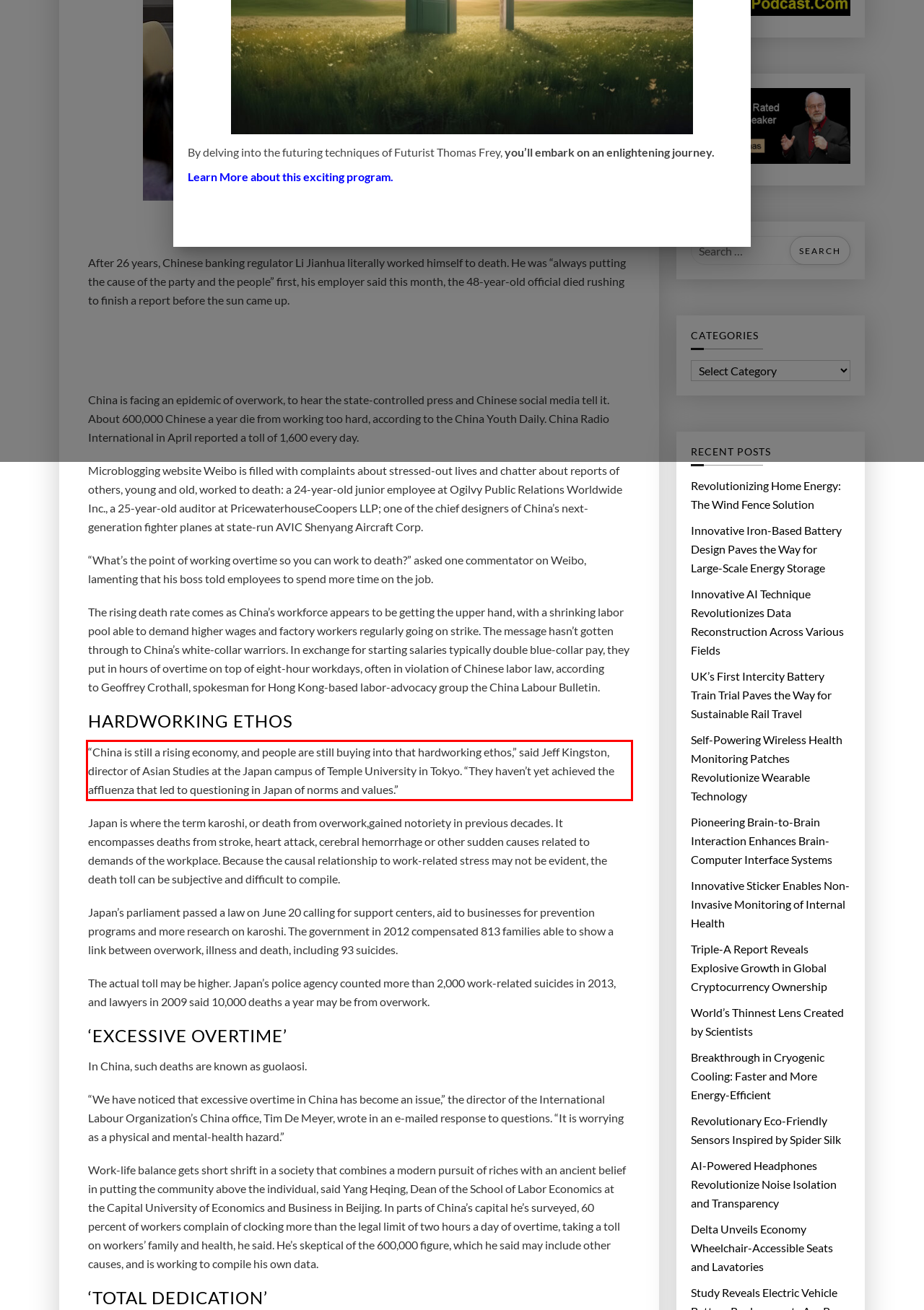Using OCR, extract the text content found within the red bounding box in the given webpage screenshot.

“China is still a rising economy, and people are still buying into that hardworking ethos,” said Jeff Kingston, director of Asian Studies at the Japan campus of Temple University in Tokyo. “They haven’t yet achieved the affluenza that led to questioning in Japan of norms and values.”